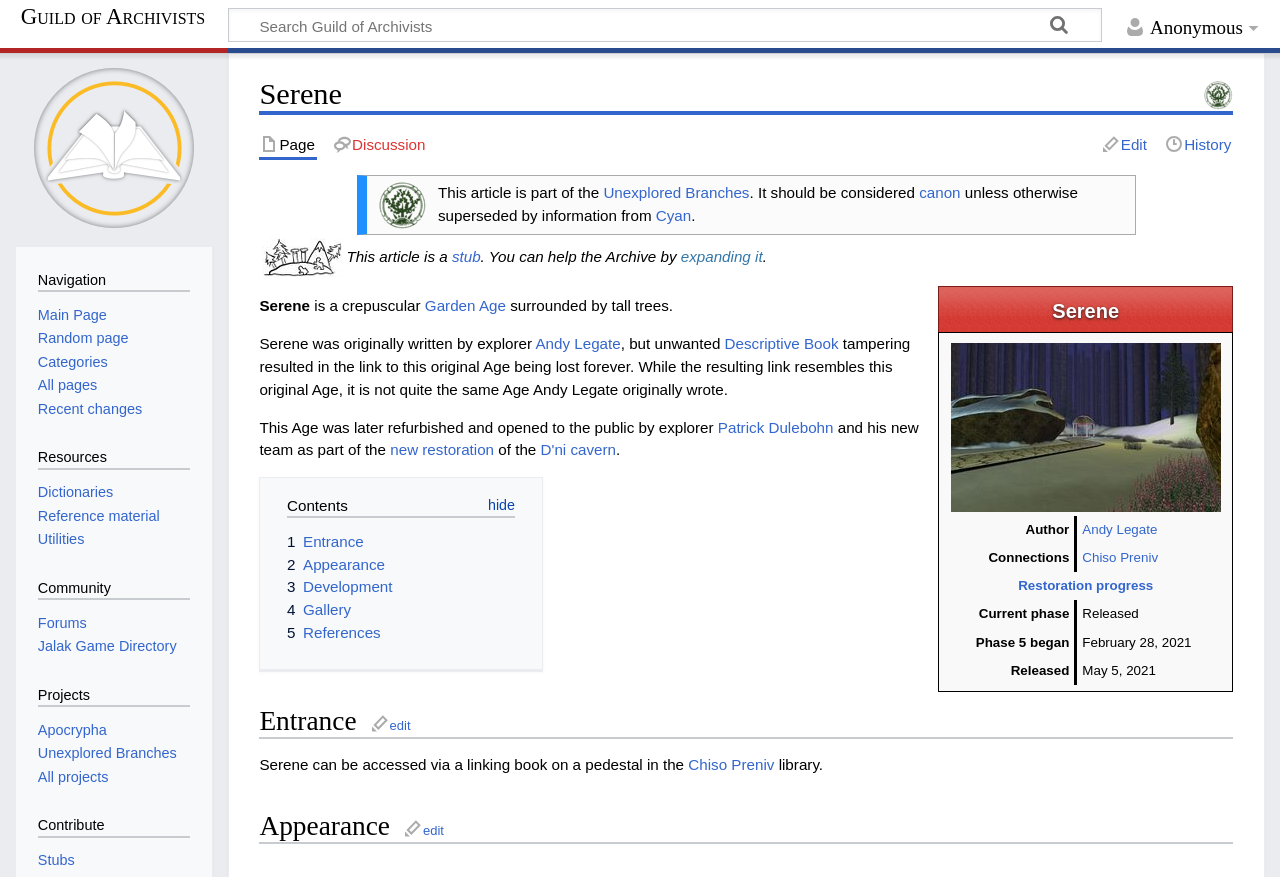Who is the author of Serene?
Please answer the question with a single word or phrase, referencing the image.

Andy Legate